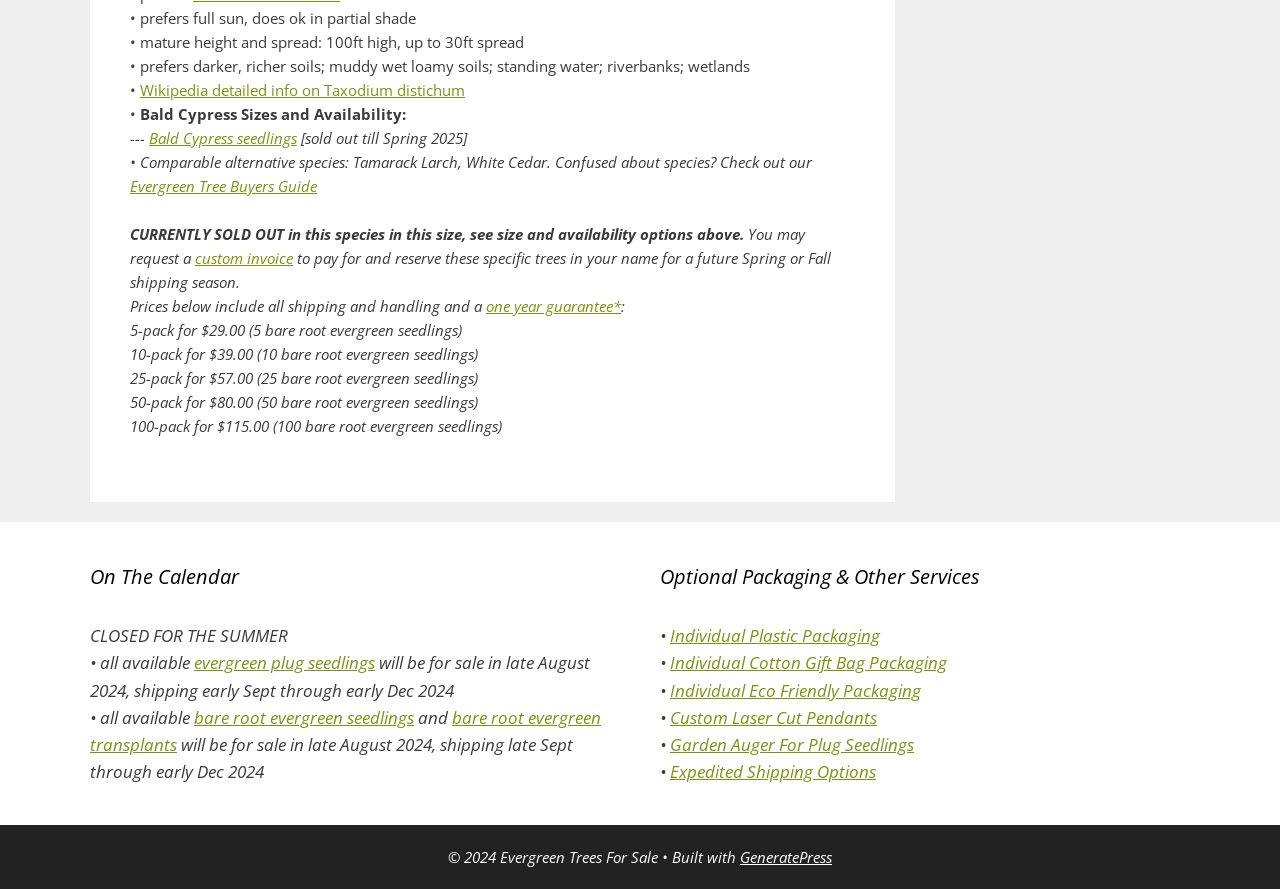From the image, can you give a detailed response to the question below:
What is the purpose of the Garden Auger For Plug Seedlings?

The webpage lists the Garden Auger For Plug Seedlings as an optional service, implying that it is a tool used for planting the seedlings, as shown in the 'Optional Packaging & Other Services' section.